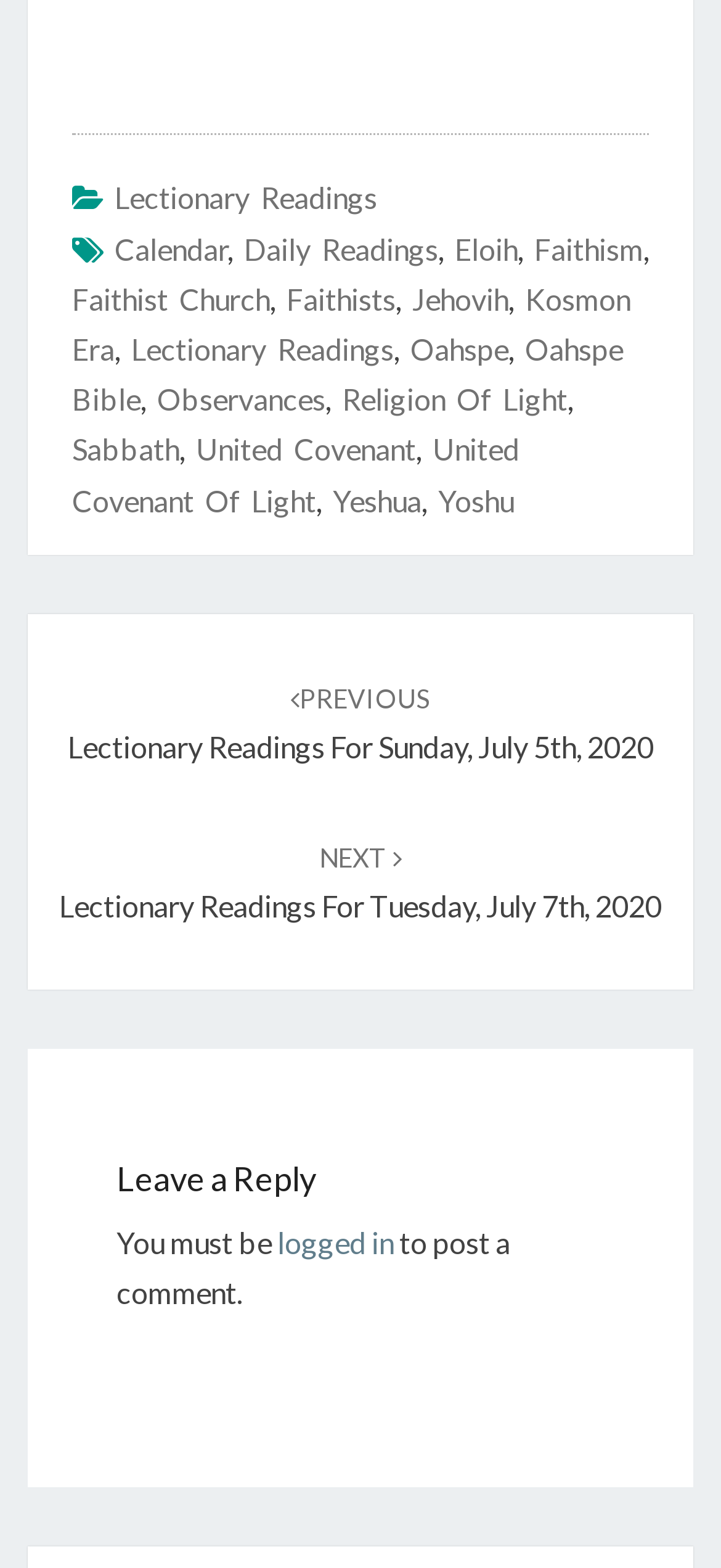Determine the bounding box coordinates for the clickable element required to fulfill the instruction: "Go to Faithist Church". Provide the coordinates as four float numbers between 0 and 1, i.e., [left, top, right, bottom].

[0.1, 0.179, 0.374, 0.202]